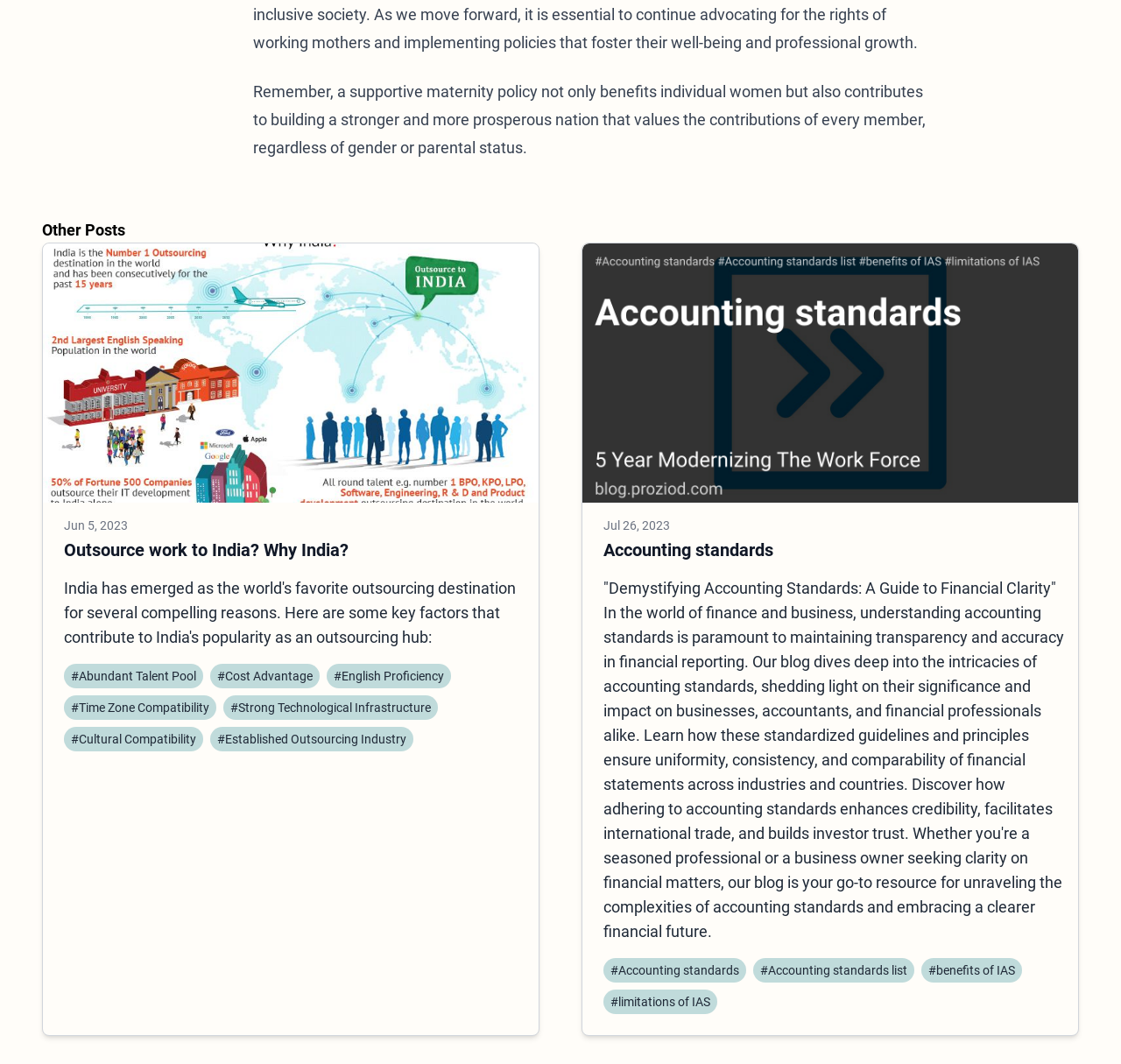Based on the element description "parent_node: Jun 5, 2023", predict the bounding box coordinates of the UI element.

[0.038, 0.229, 0.48, 0.473]